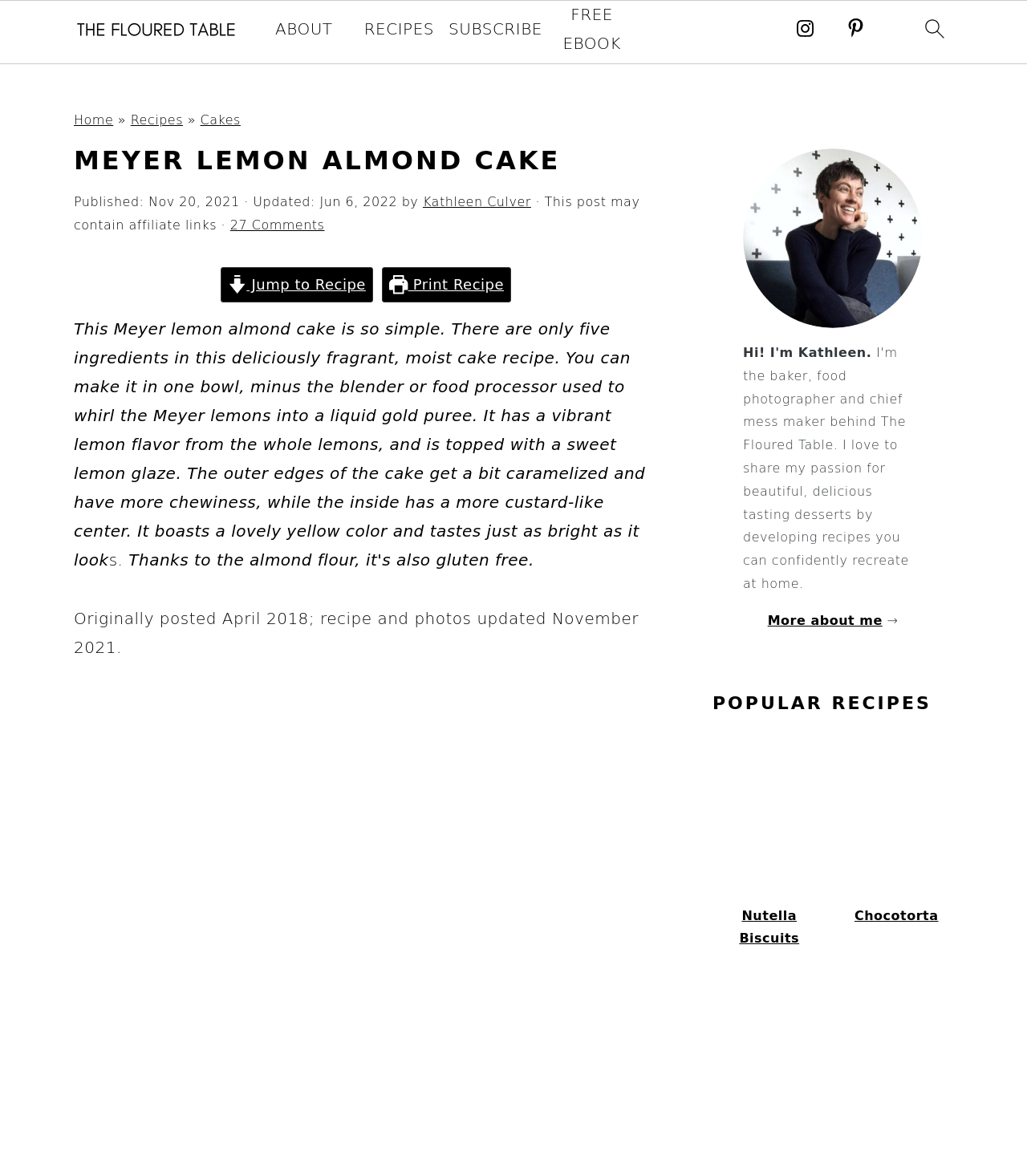Find the bounding box coordinates of the element you need to click on to perform this action: 'print recipe'. The coordinates should be represented by four float values between 0 and 1, in the format [left, top, right, bottom].

[0.372, 0.227, 0.498, 0.257]